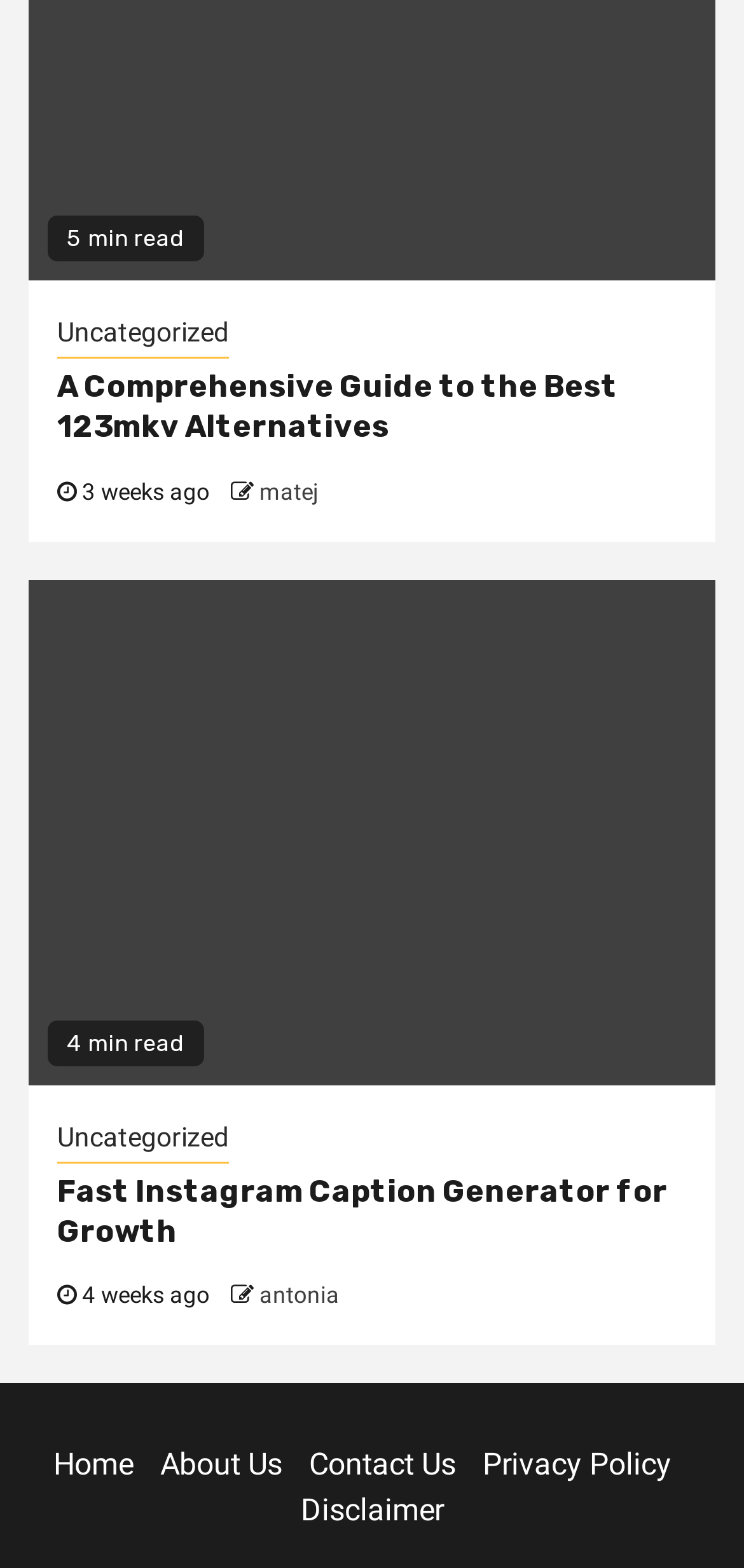Examine the screenshot and answer the question in as much detail as possible: What is the reading time of the first article?

The reading time of the first article can be found in the StaticText element with the text '5 min read' located at the top of the webpage, indicating that the article takes 5 minutes to read.